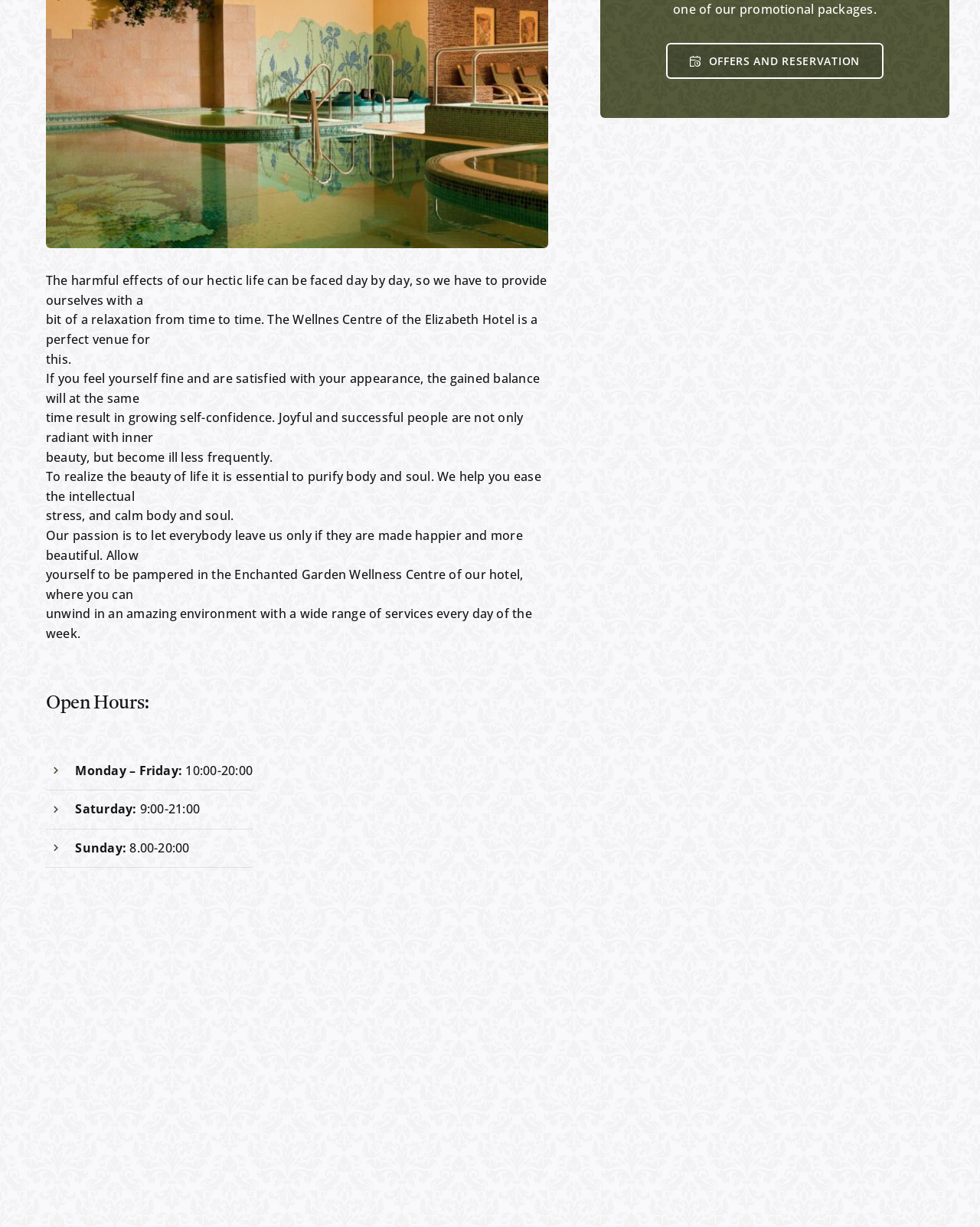Identify the coordinates of the bounding box for the element described below: "Offers and Reservation". Return the coordinates as four float numbers between 0 and 1: [left, top, right, bottom].

[0.68, 0.035, 0.902, 0.064]